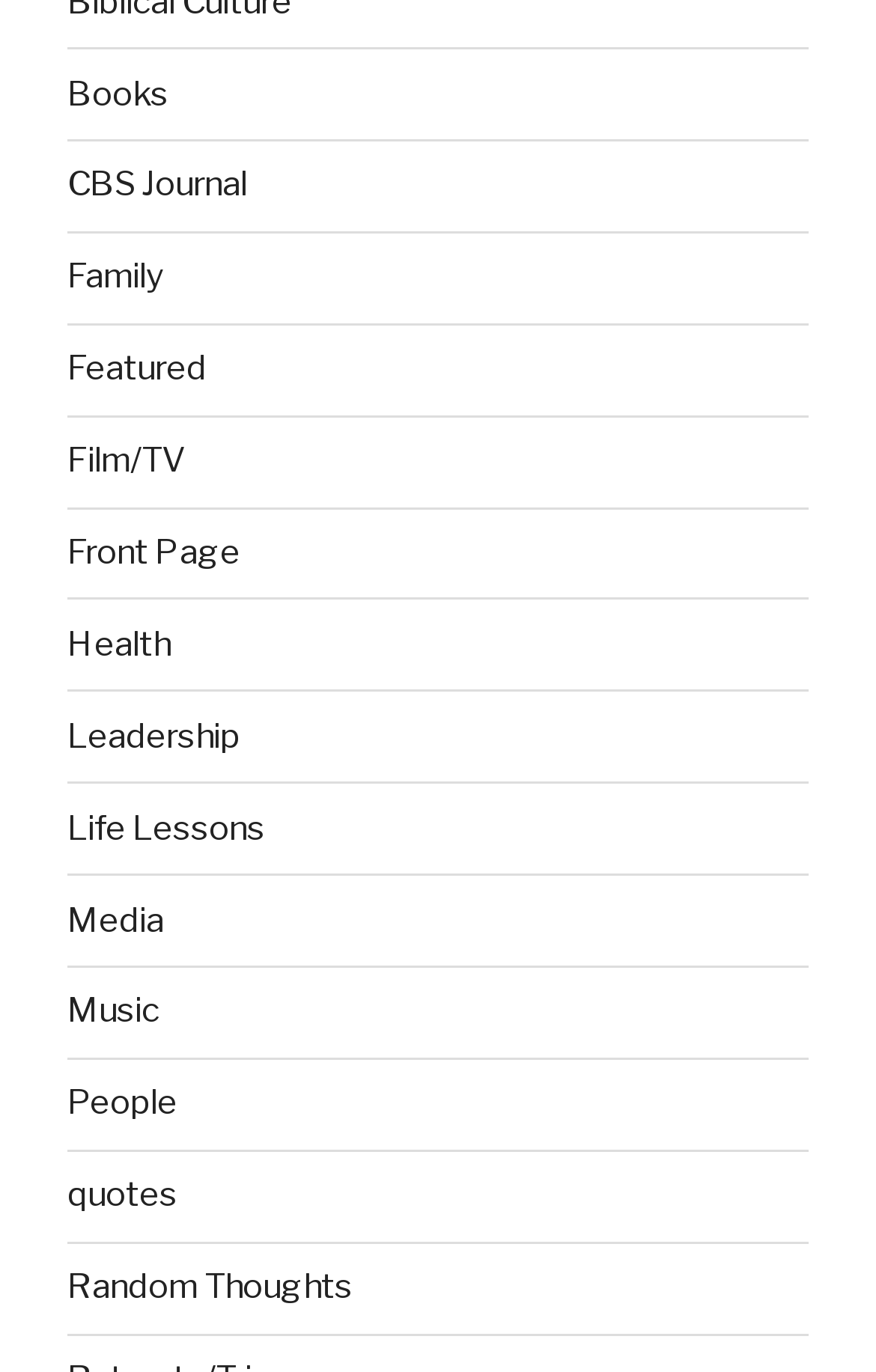Respond to the question below with a single word or phrase: What is the first category on the list?

Books